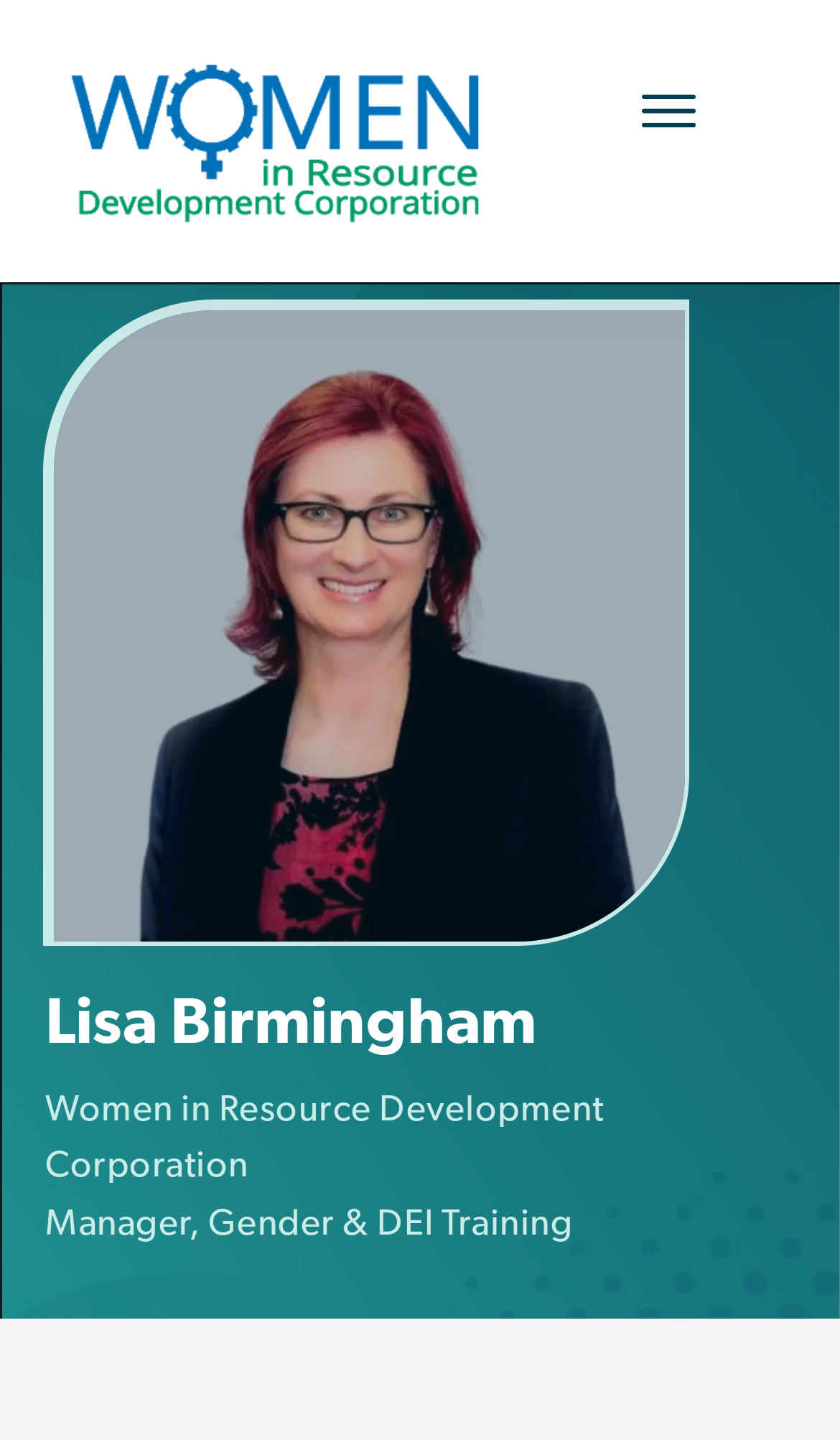Answer the following query concisely with a single word or phrase:
How many links are on this webpage?

2